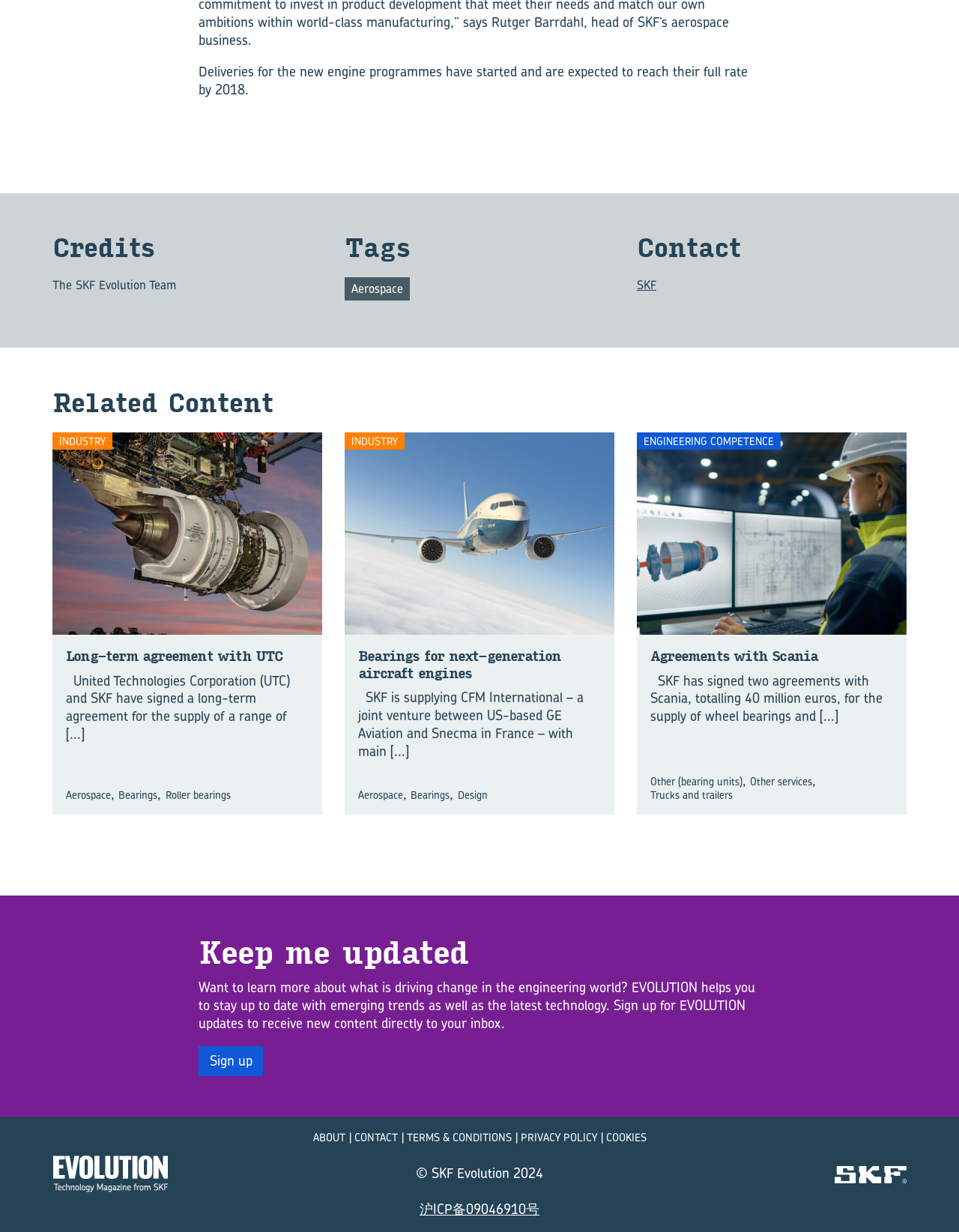What is the industry mentioned in the webpage?
Provide a one-word or short-phrase answer based on the image.

Aerospace